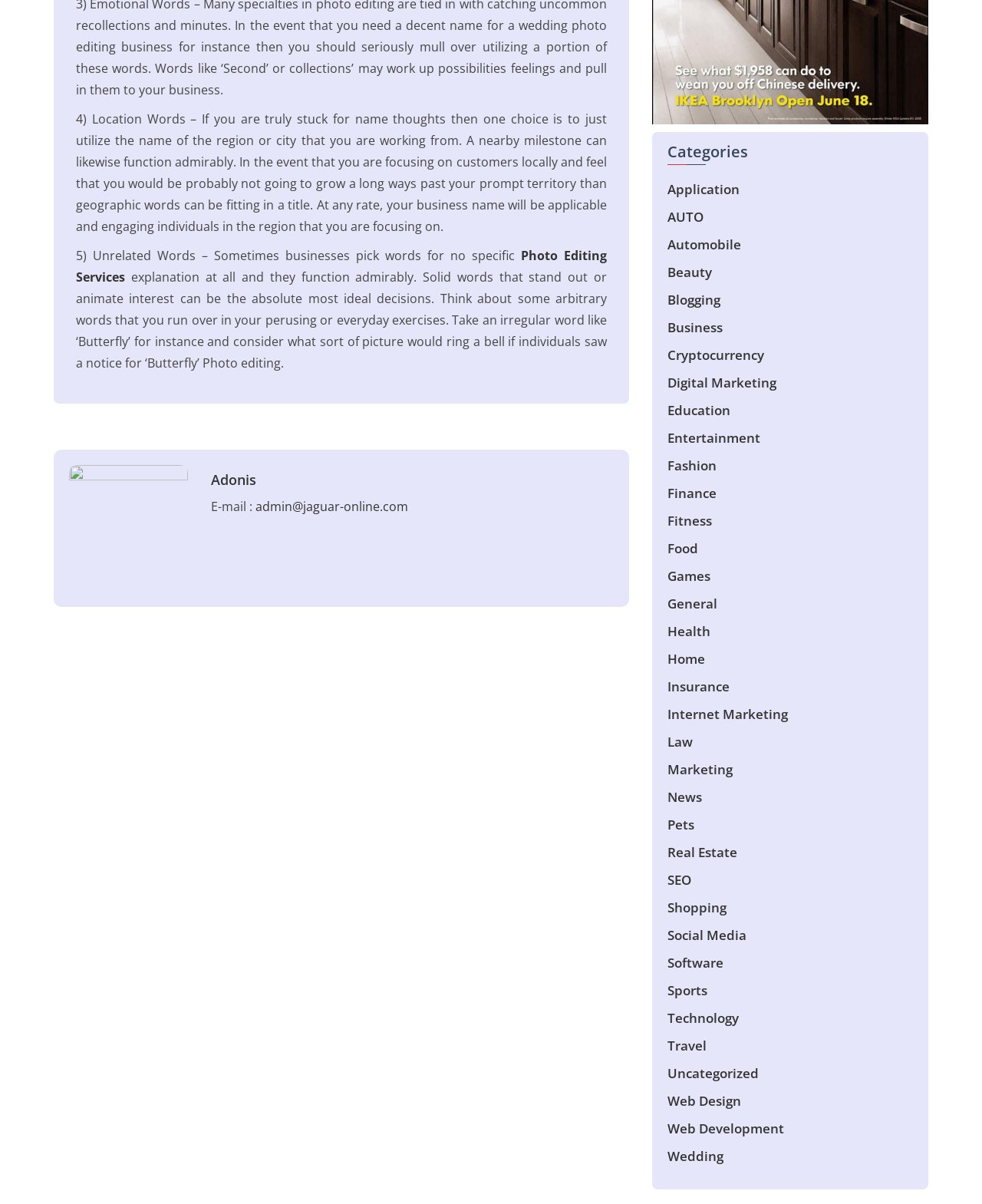Carefully examine the image and provide an in-depth answer to the question: What is the name of the business mentioned on the webpage?

The webpage mentions a business named 'Adonis', which is likely a photo editing service based on the context.